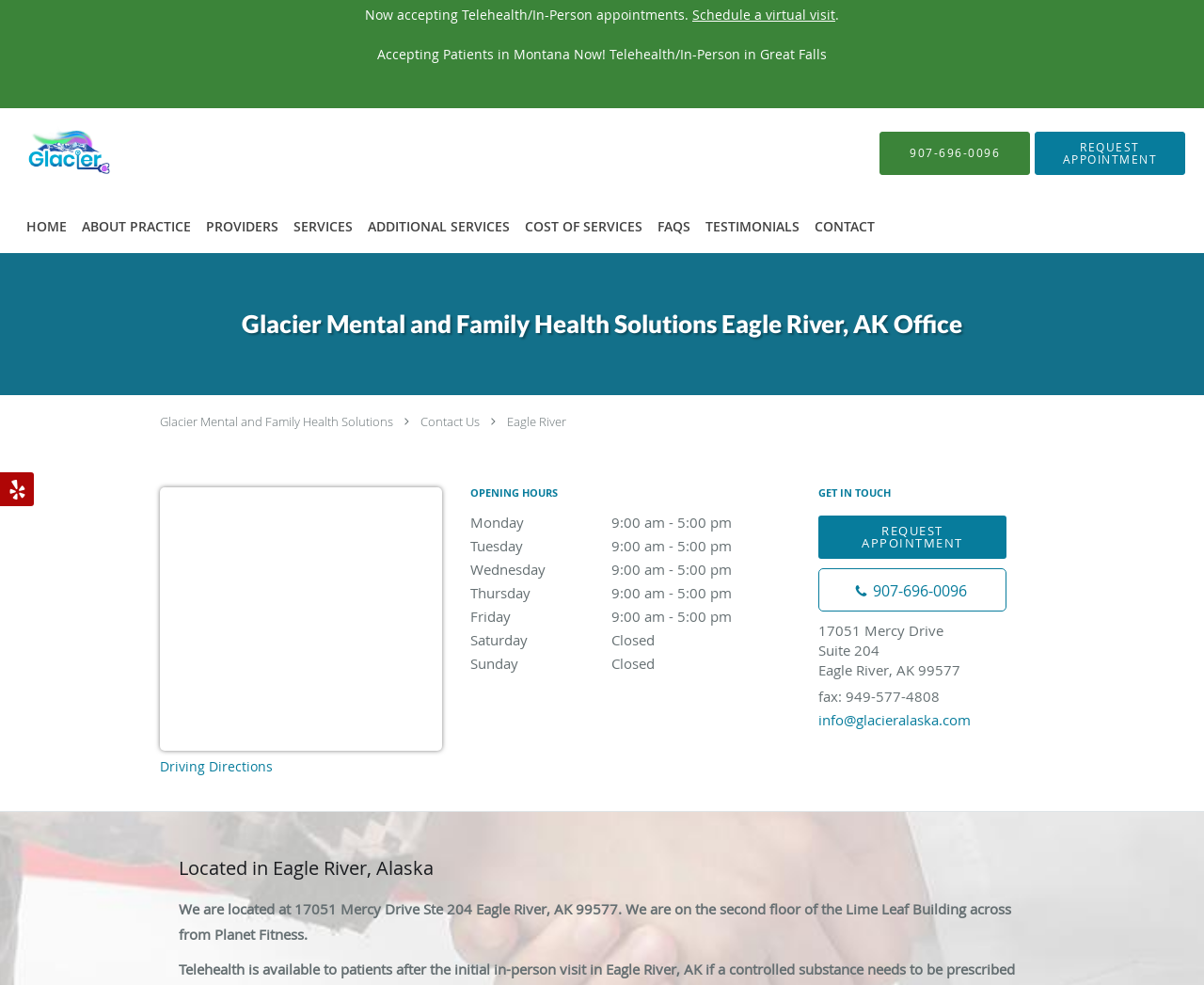Create an in-depth description of the webpage, covering main sections.

This webpage is for Glacier Mental and Family Health Solutions, a psychiatric mental health nurse practitioner located in Eagle River, Alaska. At the top of the page, there is a practice logo on the left and a navigation menu on the right with links to different sections of the website, including "Home", "About Practice", "Providers", "Services", and "Contact".

Below the navigation menu, there is a section with a heading "Now accepting Telehealth/In-Person appointments" and a link to "Schedule a virtual visit". Next to this section, there is a button to "REQUEST APPOINTMENT" and a phone number "907-696-0096" to contact the practice.

On the left side of the page, there is a section with the practice's address, "17051 Mercy Drive, Suite 204, Eagle River, AK 99577", and a map of Eagle River. Below the map, there is a section with the practice's opening hours, listed from Monday to Sunday.

On the right side of the page, there is a section with a heading "GET IN TOUCH" and a button to "REQUEST APPOINTMENT". Below this section, there is a phone number "907-696-0096" and an email address "info@glacieralaska.com" to contact the practice. There is also a fax number and a physical address listed.

At the bottom of the page, there is a section with a heading "Located in Eagle River, Alaska" and a paragraph describing the practice's location and availability of telehealth services.